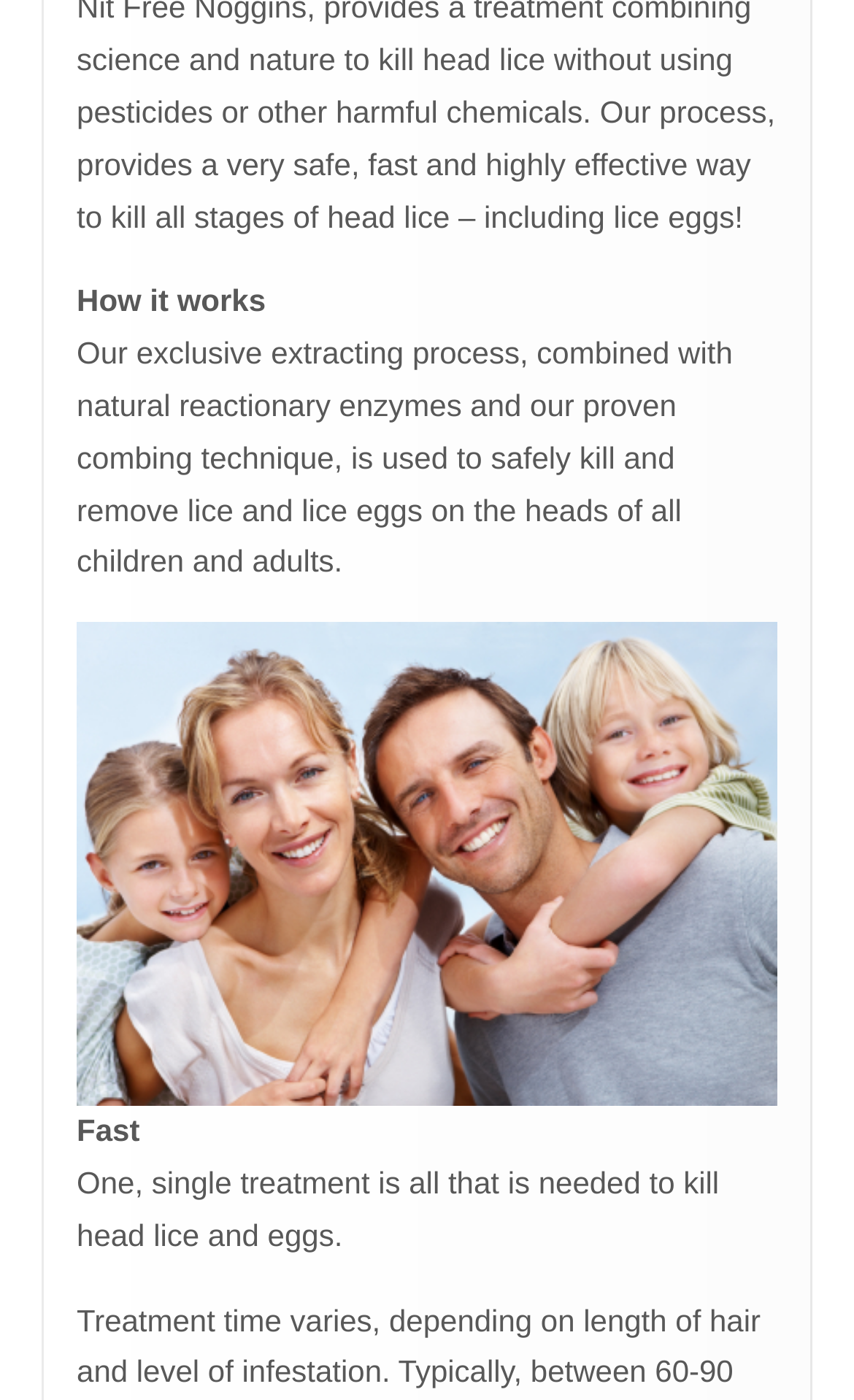Respond to the question below with a concise word or phrase:
What is the location of the Chicago Lice Treatment Center?

Chicago